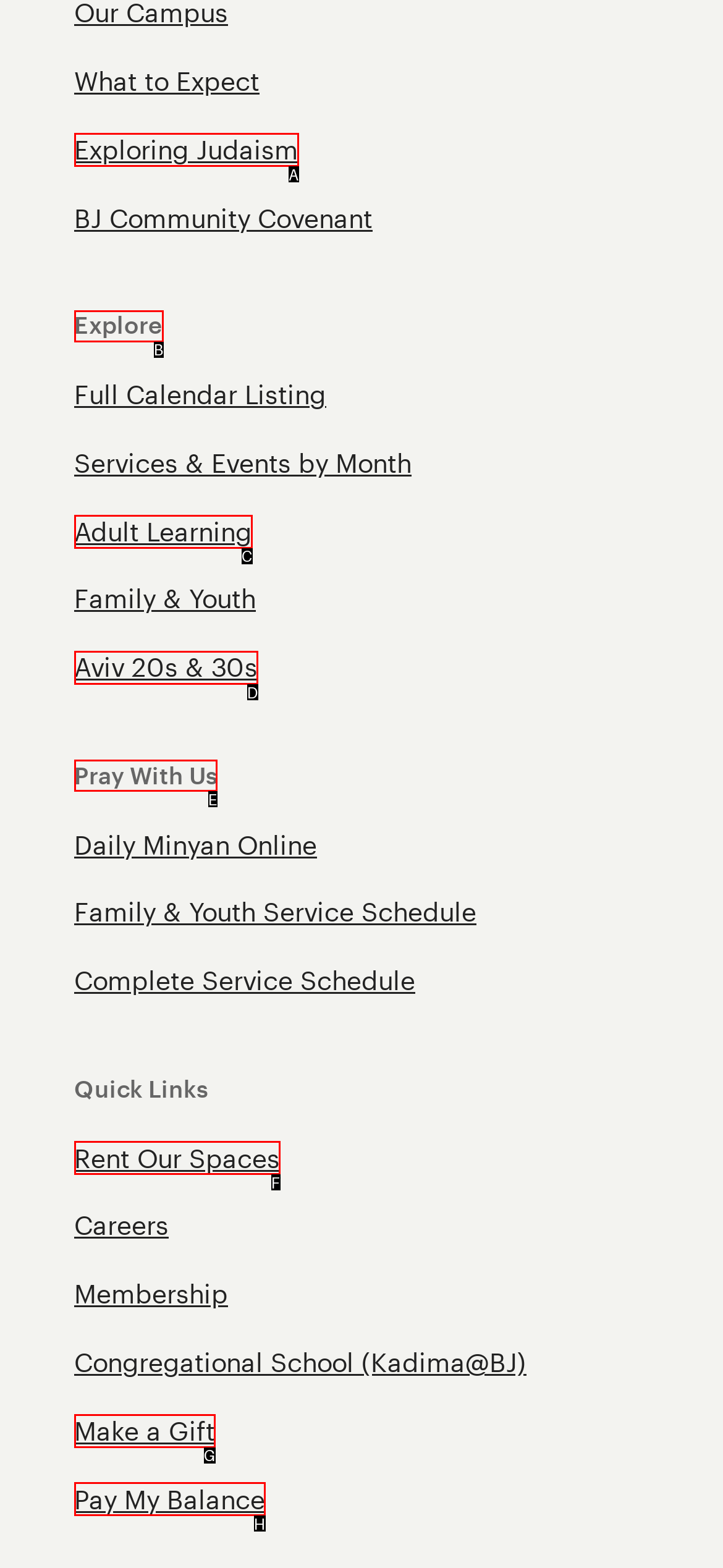Find the option you need to click to complete the following instruction: Explore the community
Answer with the corresponding letter from the choices given directly.

B